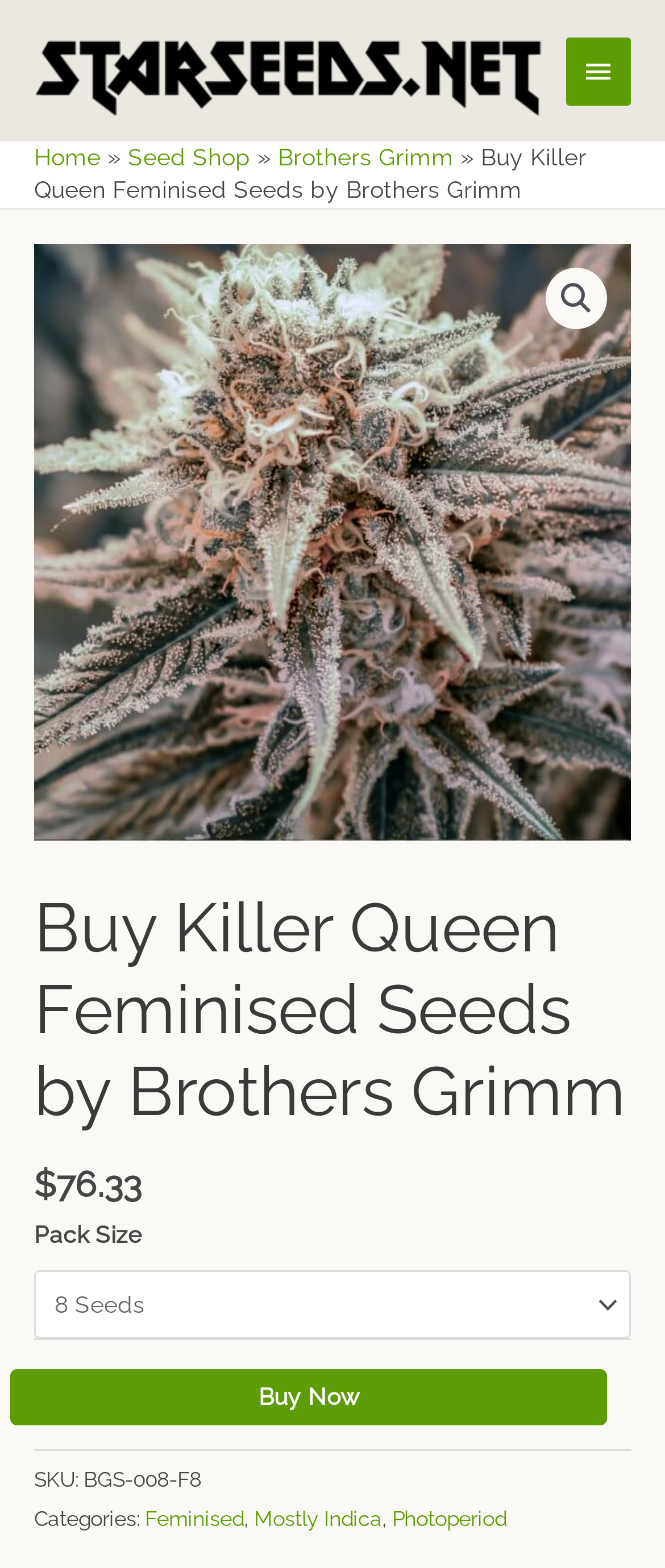Identify and extract the heading text of the webpage.

Buy Killer Queen Feminised Seeds by Brothers Grimm